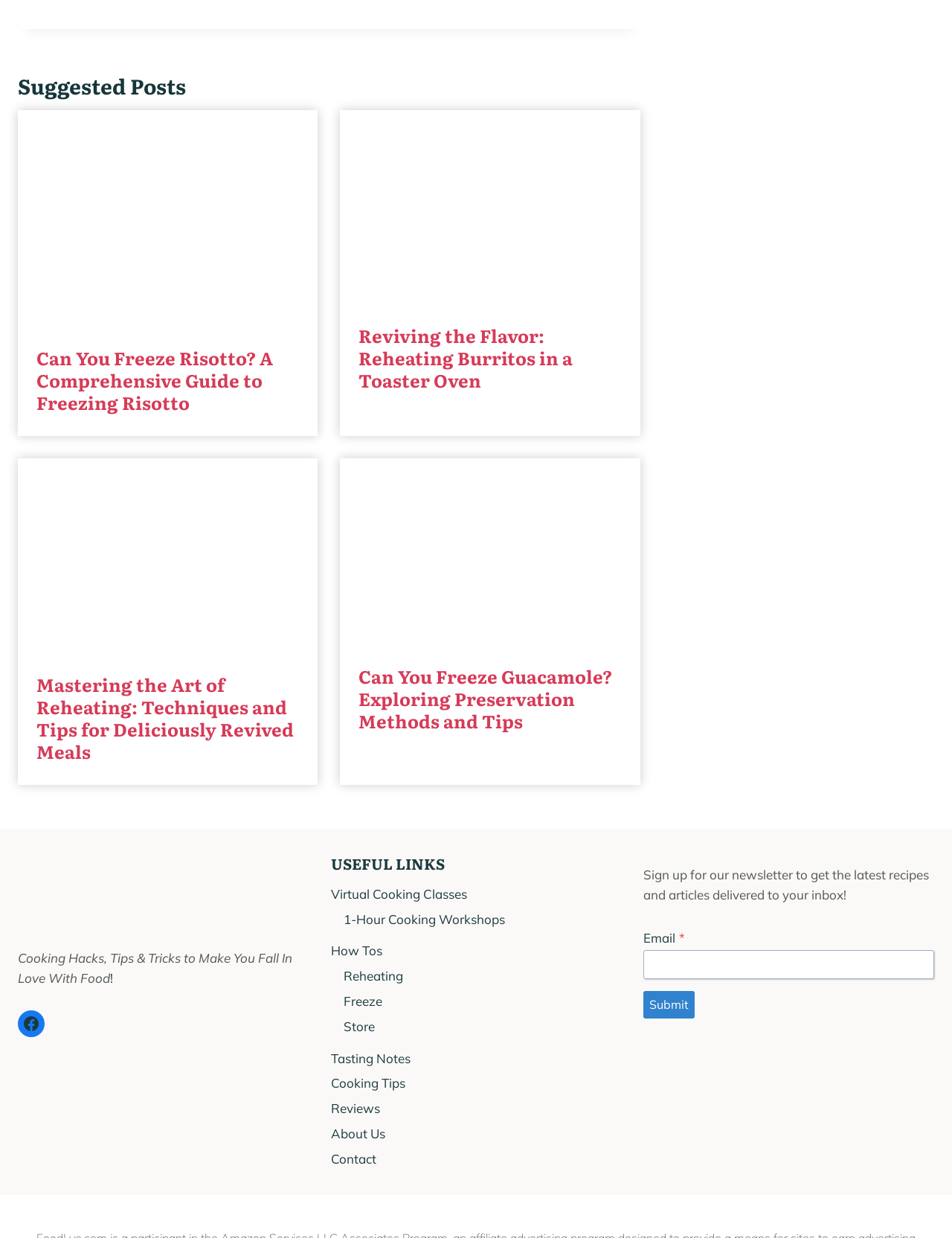Please identify the bounding box coordinates of the clickable region that I should interact with to perform the following instruction: "Click on the 'Submit' button". The coordinates should be expressed as four float numbers between 0 and 1, i.e., [left, top, right, bottom].

[0.676, 0.801, 0.73, 0.823]